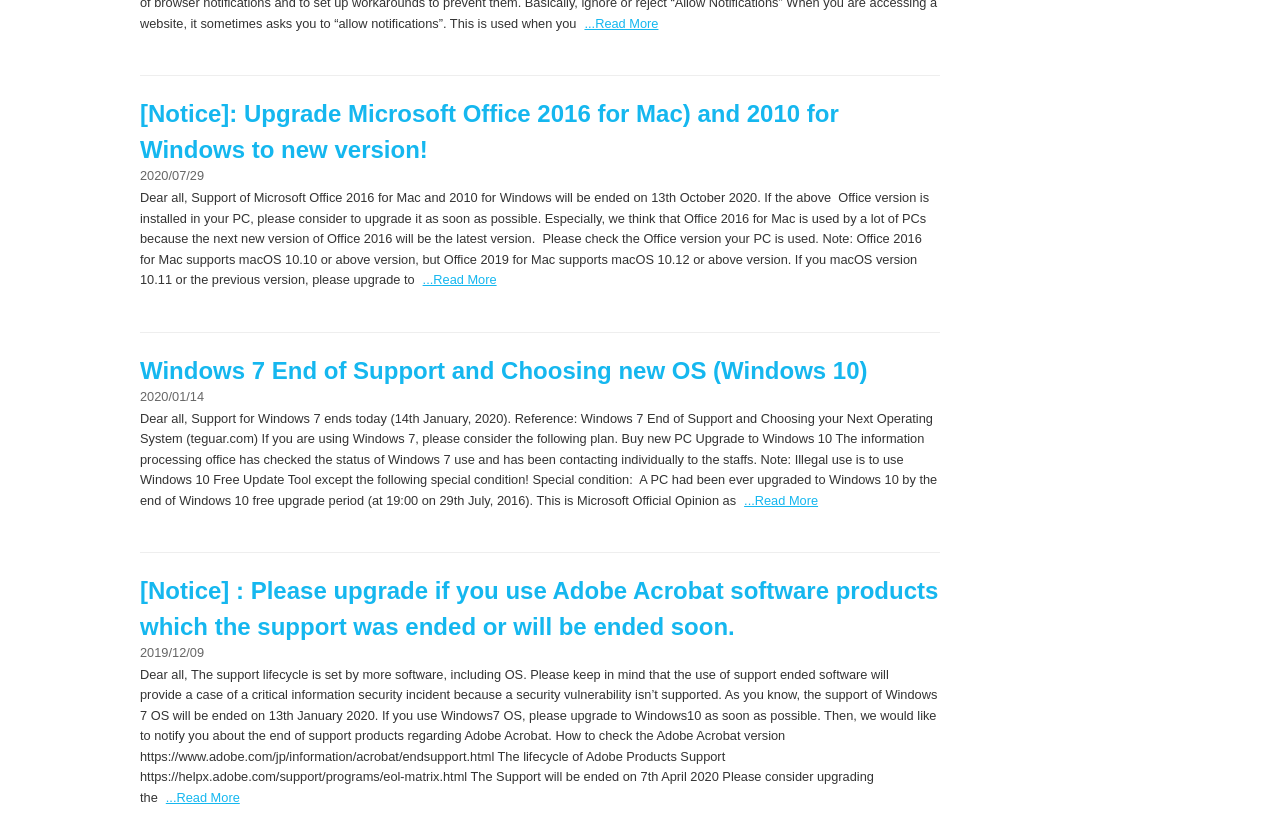Please respond in a single word or phrase: 
How many articles are on this webpage?

3